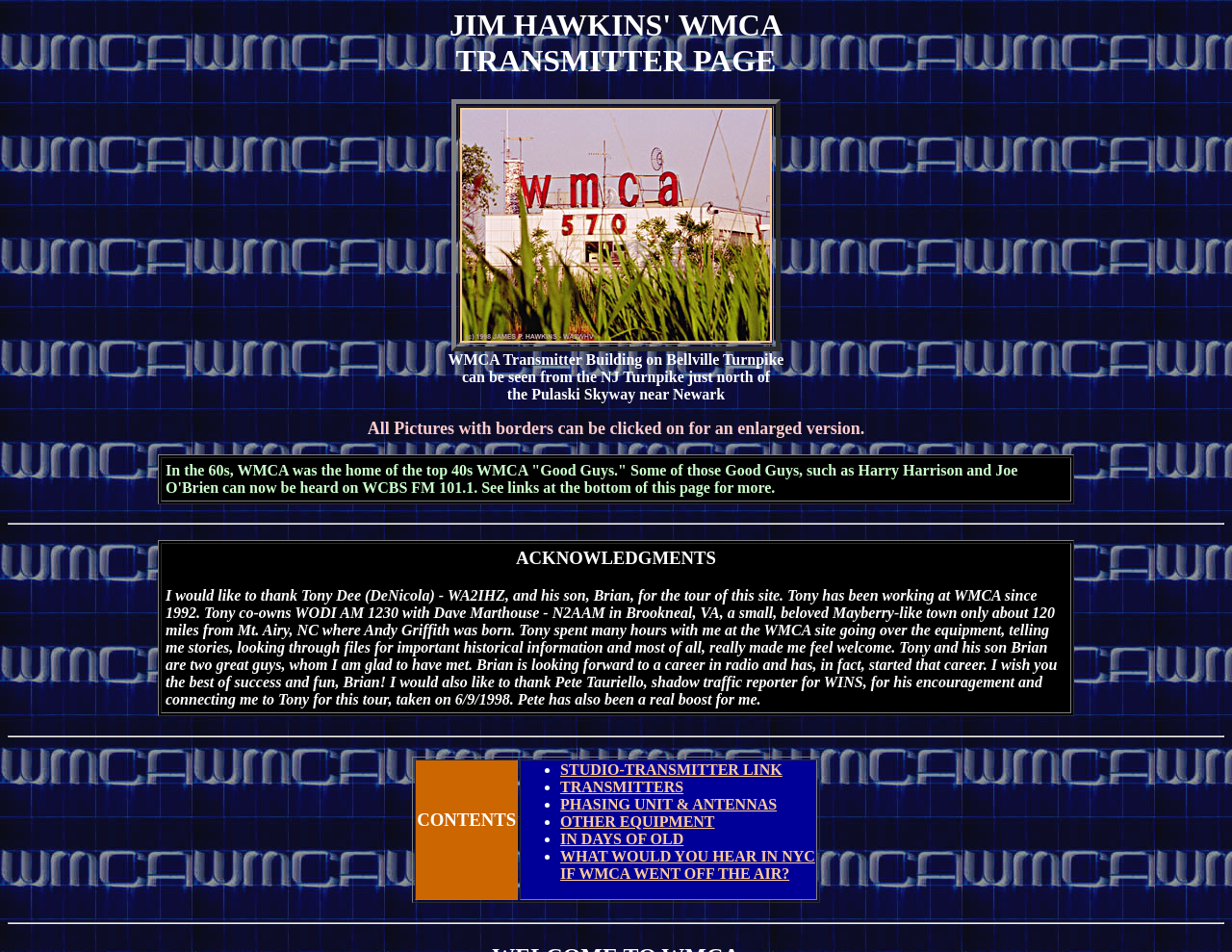Elaborate on the webpage's design and content in a detailed caption.

The webpage is about Jim Hawkins' WMCA Transmitter Page. At the top, there is a large heading "JIM HAWKINS' WMCA TRANSMITTER PAGE" that spans almost the entire width of the page. Below this heading, there is a table with a single row and cell containing a link and an image. The image is positioned slightly above the link.

To the left of the table, there are three paragraphs of static text describing the WMCA Transmitter Building on Bellville Turnpike, its location, and a note about clickable images. These paragraphs are stacked vertically, with the first one starting from the top left corner of the page.

Below these paragraphs, there is another table with a single row and cell containing a block of text about WMCA's history, including its top 40s "Good Guys" and links to more information at the bottom of the page.

A horizontal separator line divides the page, followed by another table with a single row and cell containing acknowledgments to individuals who contributed to the page, including Tony Dee and Pete Tauriello.

Further down, there is a heading "ACKNOWLEDGMENTS" followed by a block of text expressing gratitude to these individuals.

The page then has another horizontal separator line, followed by a table with a single row and multiple cells. The first cell contains the heading "CONTENTS", and the second cell contains a list of links to various topics, including studio-transmitter links, transmitters, phasing units, and antennas, as well as a link to a hypothetical scenario of what would be heard in NYC if WMCA went off the air. Each link is preceded by a bullet point.

At the very bottom of the page, there is another horizontal separator line.